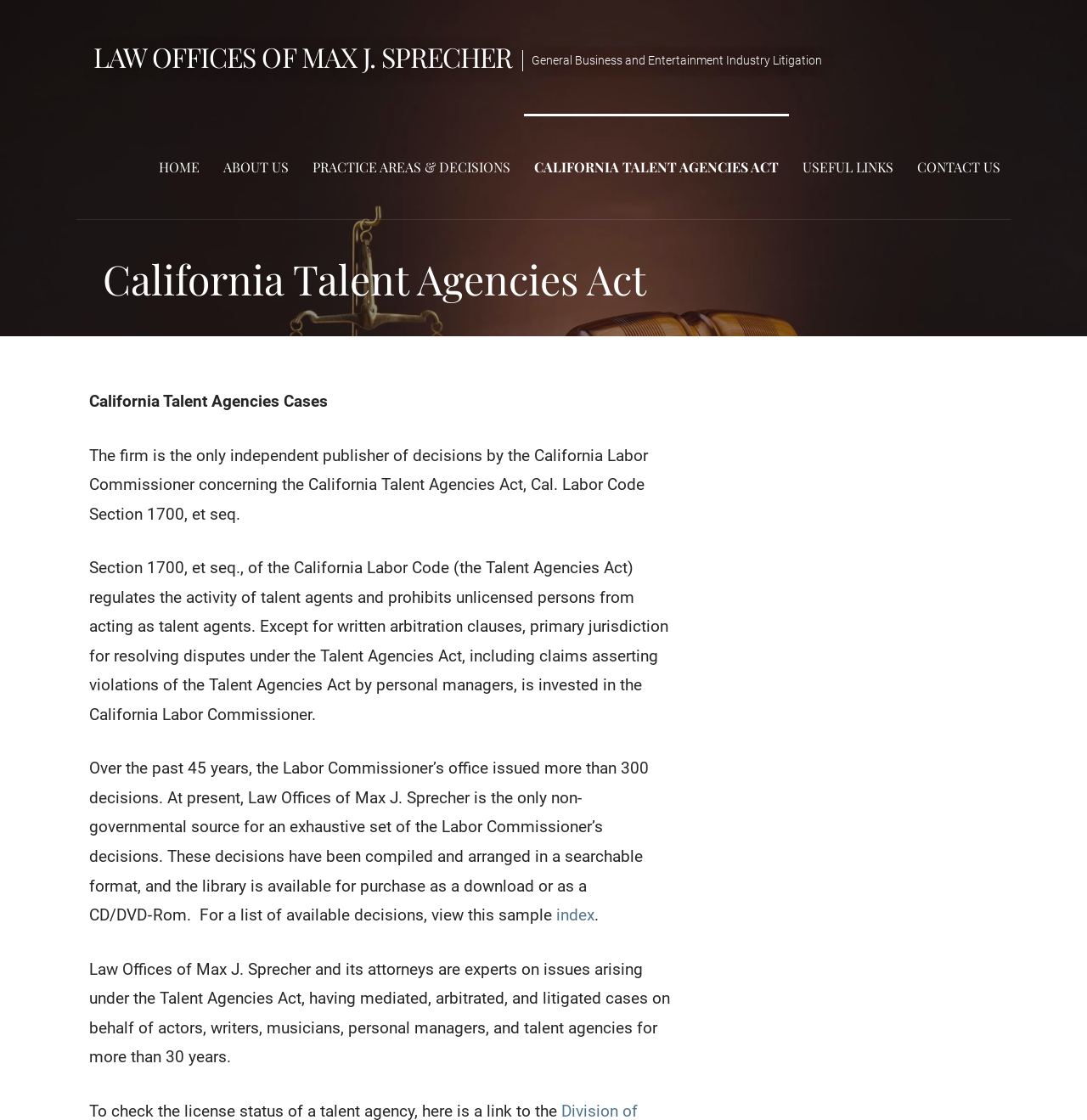Point out the bounding box coordinates of the section to click in order to follow this instruction: "Review this resource".

None